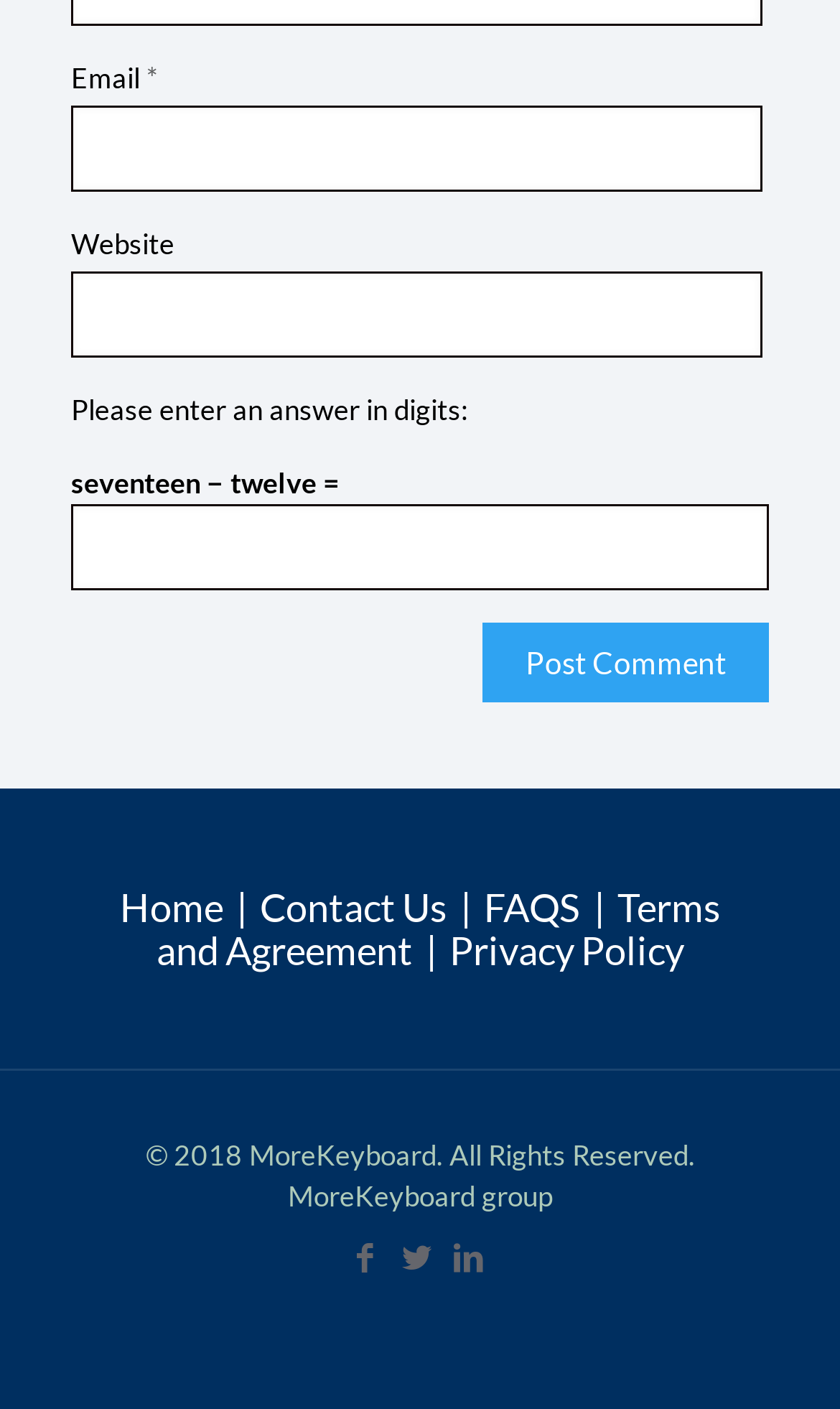Please reply to the following question with a single word or a short phrase:
How many social media links are present at the bottom?

3